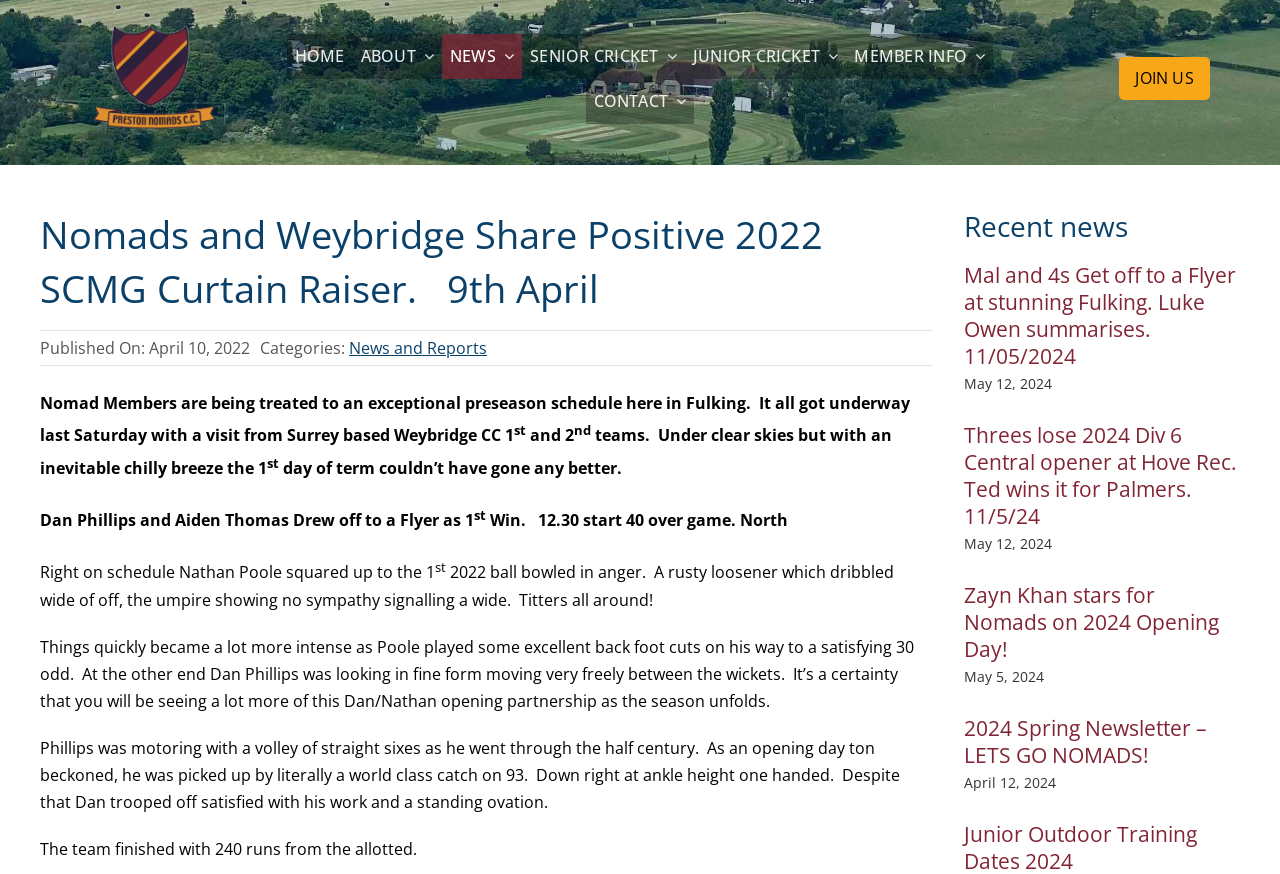Using a single word or phrase, answer the following question: 
Who are the players mentioned in the article?

Dan Phillips and Aiden Thomas